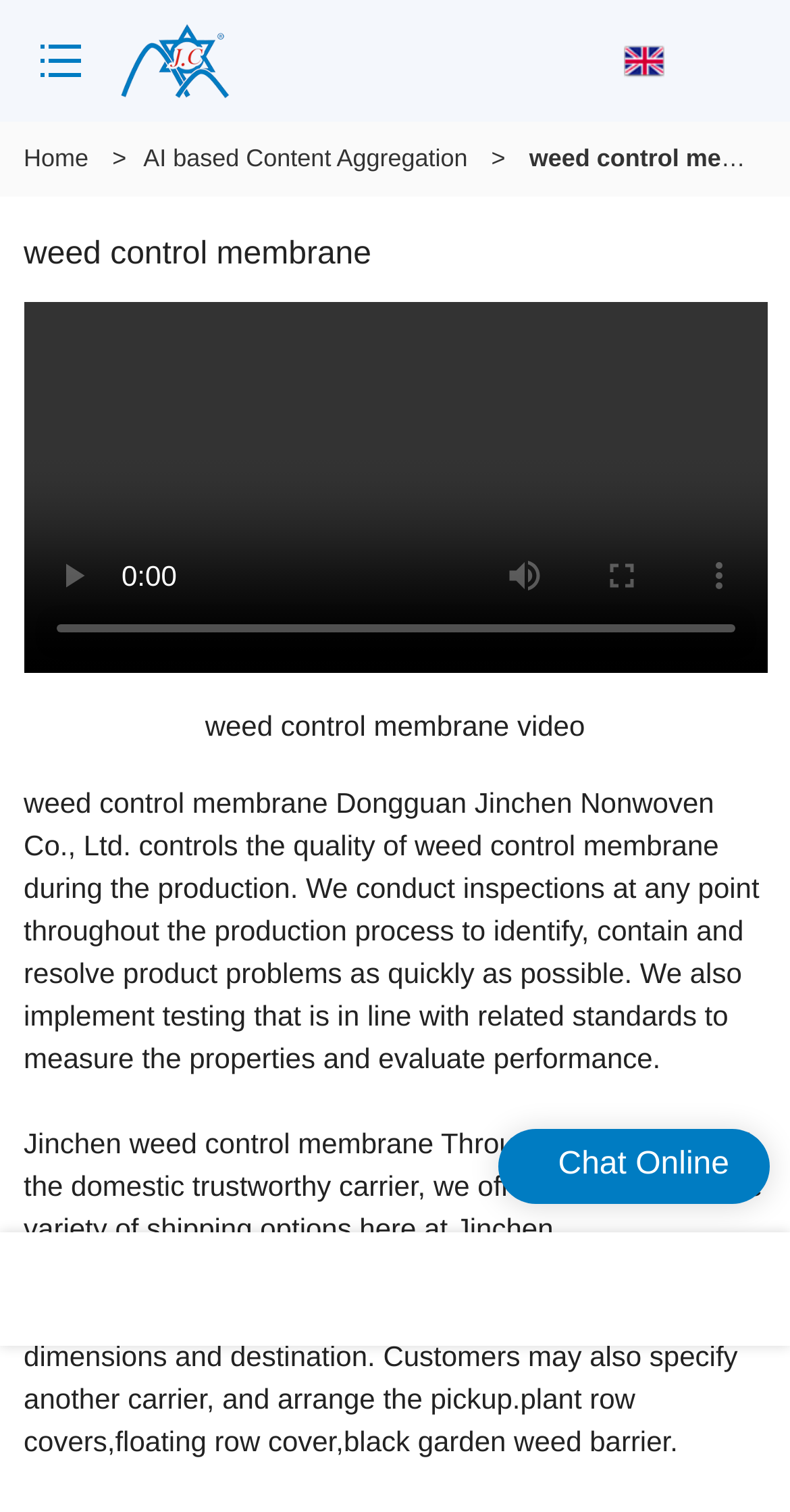Please answer the following question using a single word or phrase: 
What is the purpose of the slider?

video time scrubber